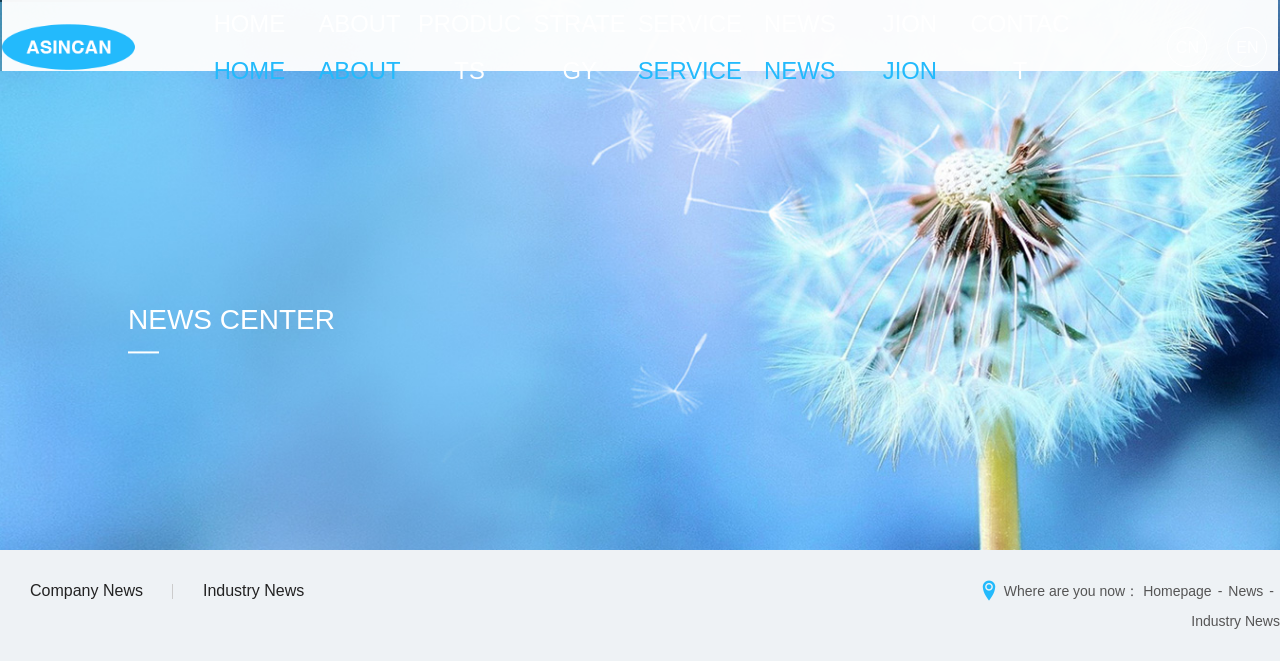Indicate the bounding box coordinates of the element that must be clicked to execute the instruction: "Switch to English". The coordinates should be given as four float numbers between 0 and 1, i.e., [left, top, right, bottom].

[0.911, 0.045, 0.942, 0.105]